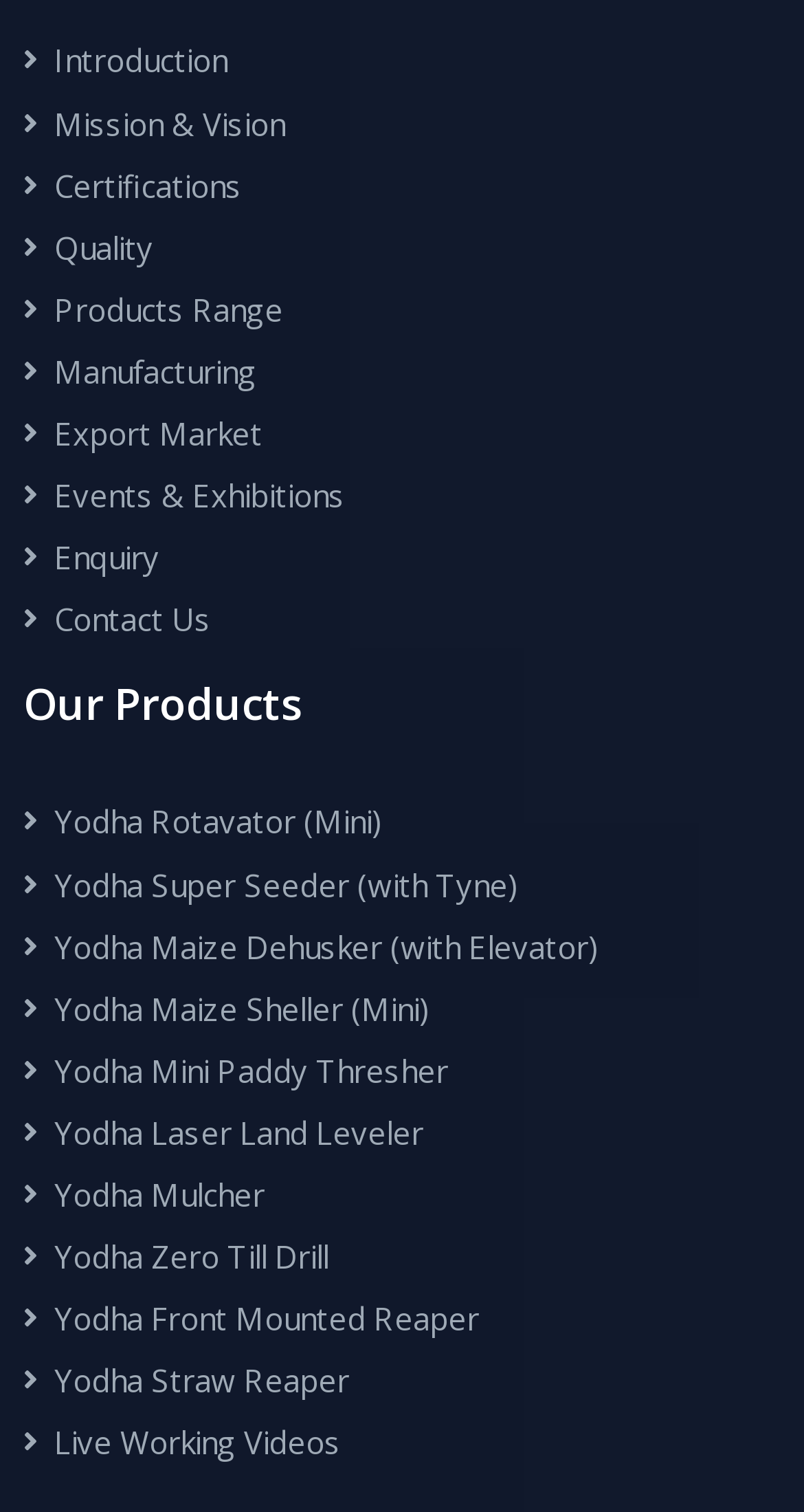Please identify the bounding box coordinates of the element on the webpage that should be clicked to follow this instruction: "contact us". The bounding box coordinates should be given as four float numbers between 0 and 1, formatted as [left, top, right, bottom].

[0.067, 0.396, 0.262, 0.423]